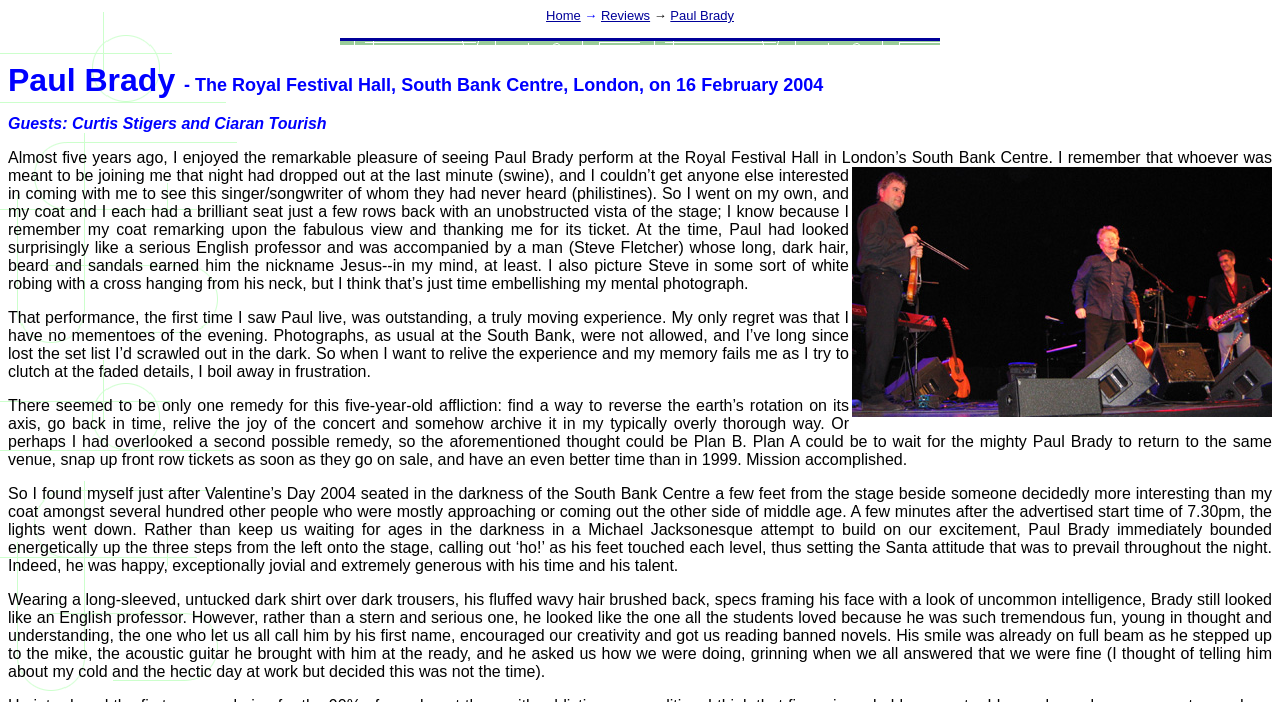Craft a detailed narrative of the webpage's structure and content.

The webpage is a review of Irish singer-songwriter Paul Brady's performance at the Royal Festival Hall in London. At the top of the page, there is a navigation menu with links to "Home", "Reviews", and "Paul Brady", separated by arrow symbols. Below the menu, there is a large image that takes up most of the width of the page.

The main content of the page is a review of Paul Brady's concert, written in a personal and anecdotal style. The review is divided into several paragraphs, each describing a different aspect of the concert. The text is accompanied by two images, one of which is a large photo that takes up most of the width of the page.

The review begins by describing the author's previous experience of seeing Paul Brady perform at the Royal Festival Hall five years ago. The author reminisces about the concert, describing the venue, the performer's appearance, and the atmosphere of the event.

The review then moves on to describe the author's experience of seeing Paul Brady perform again at the same venue in 2004. The author describes the performer's energetic entrance, his jovial attitude, and his generous performance. The review also mentions the presence of guests Curtis Stigers and Ciaran Tourish of Altan.

Throughout the review, the author's writing is descriptive and engaging, painting a vivid picture of the concert and the performer. The text is well-structured and easy to follow, with each paragraph building on the previous one to create a cohesive and immersive narrative.